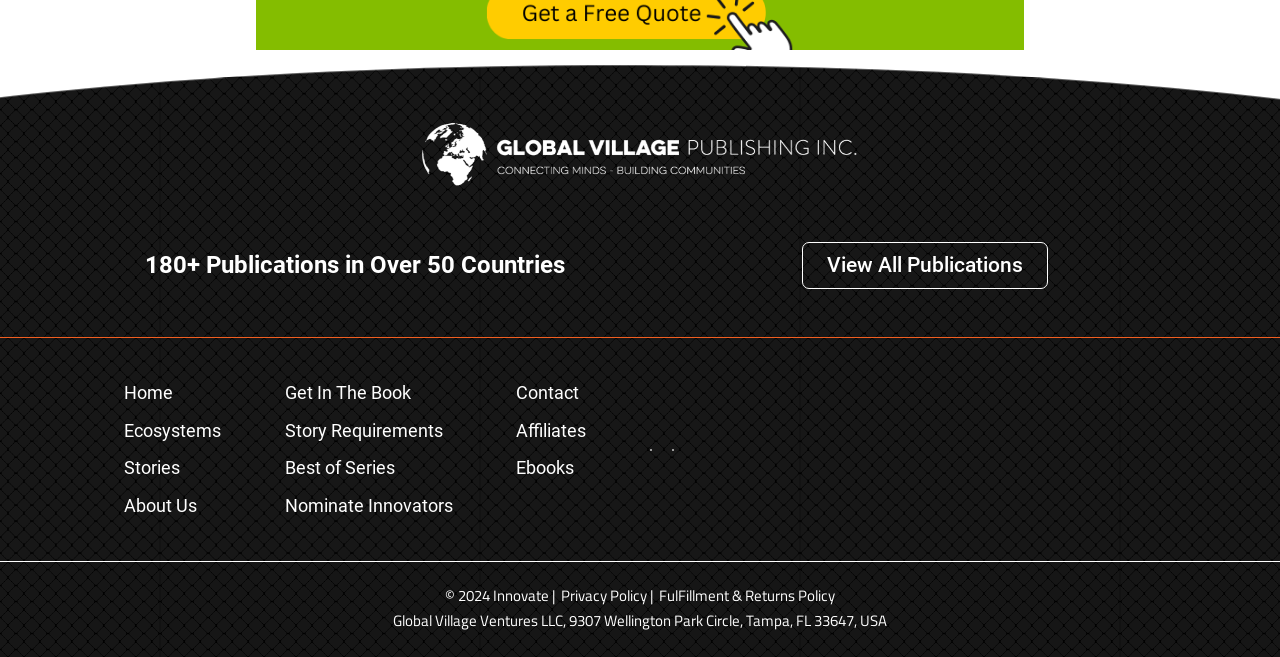For the given element description Get In The Book, determine the bounding box coordinates of the UI element. The coordinates should follow the format (top-left x, top-left y, bottom-right x, bottom-right y) and be within the range of 0 to 1.

[0.222, 0.569, 0.354, 0.626]